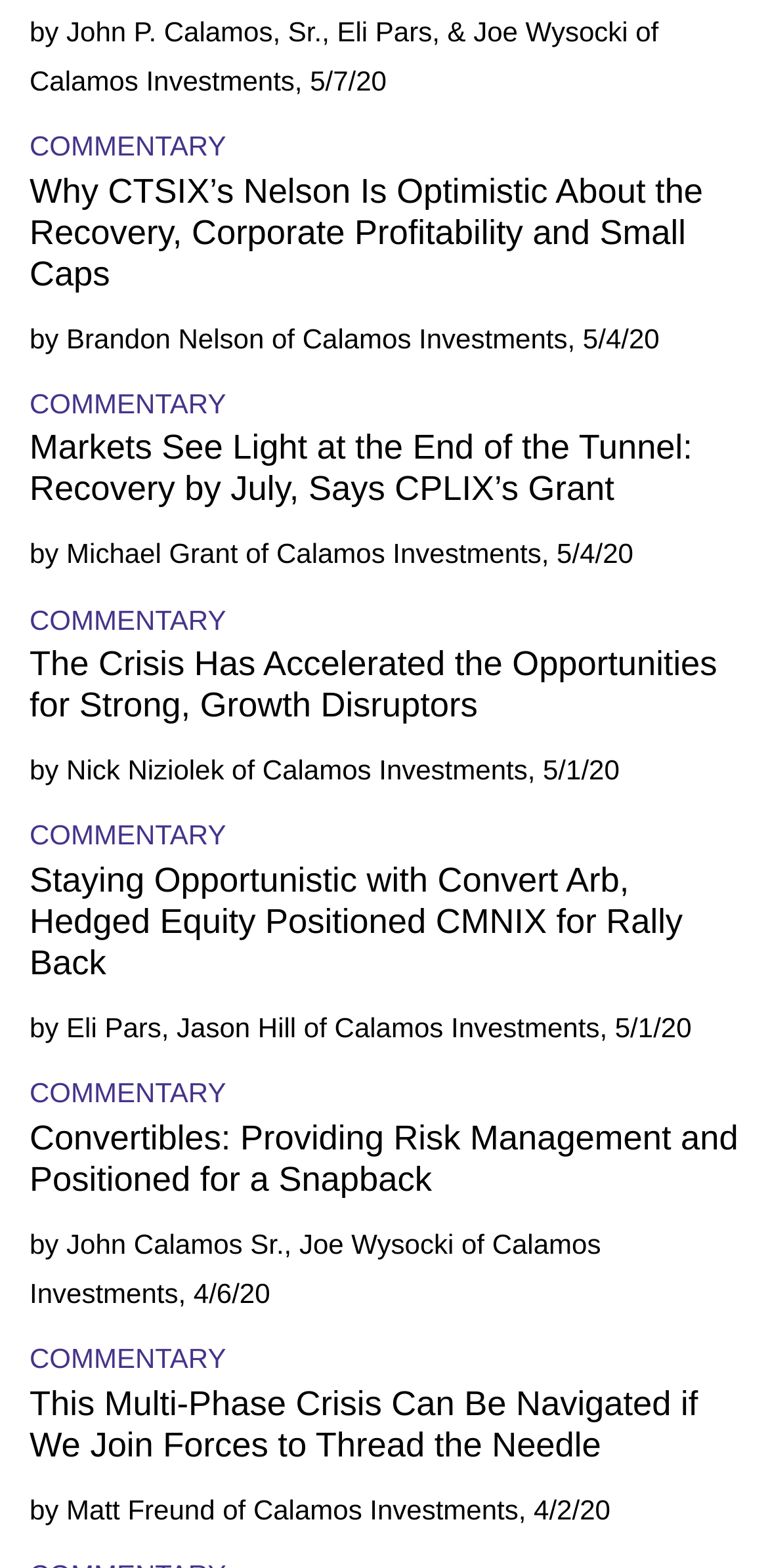Please predict the bounding box coordinates (top-left x, top-left y, bottom-right x, bottom-right y) for the UI element in the screenshot that fits the description: Brandon Nelson

[0.086, 0.205, 0.344, 0.226]